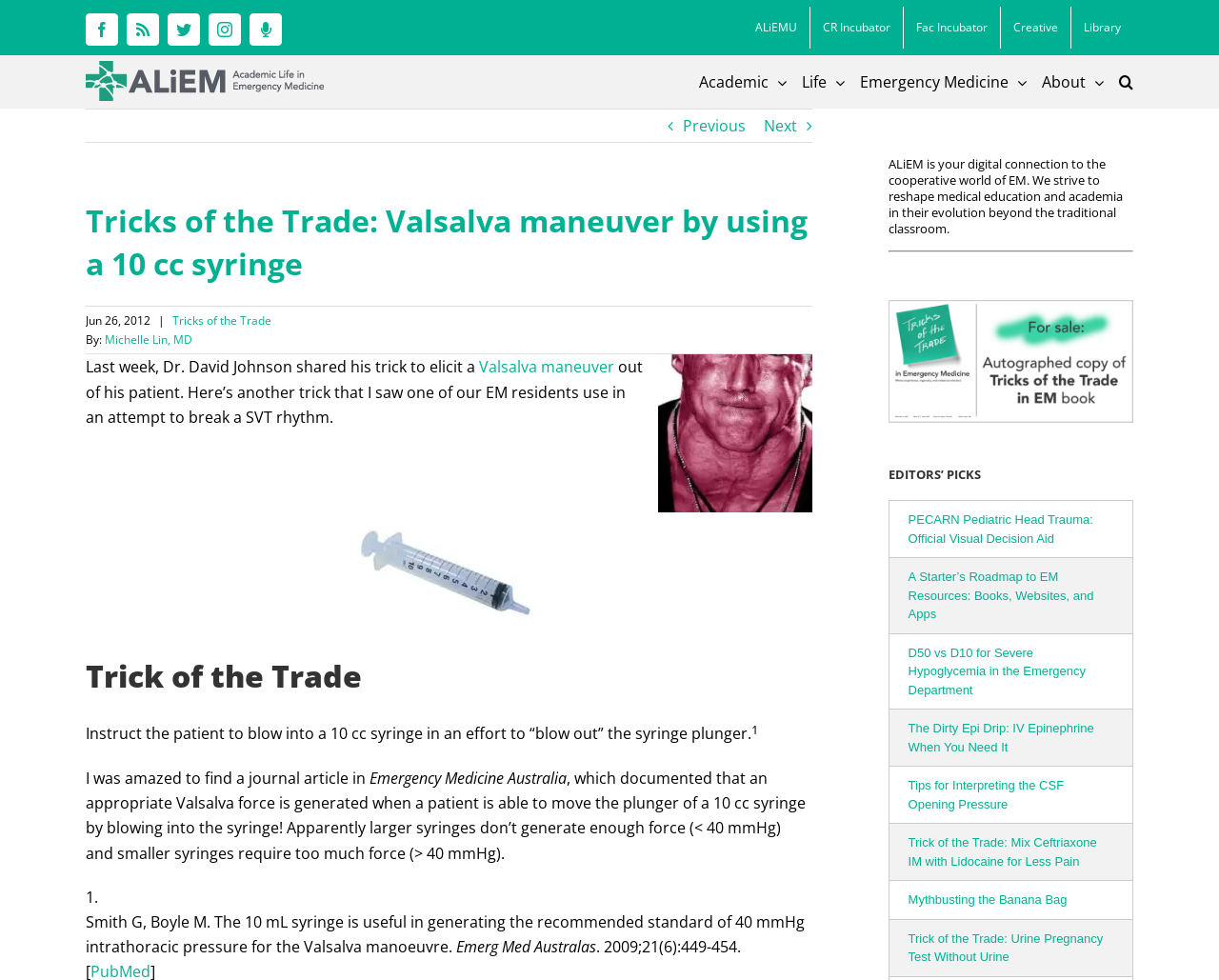Locate the bounding box coordinates of the region to be clicked to comply with the following instruction: "Go to head page". The coordinates must be four float numbers between 0 and 1, in the form [left, top, right, bottom].

None